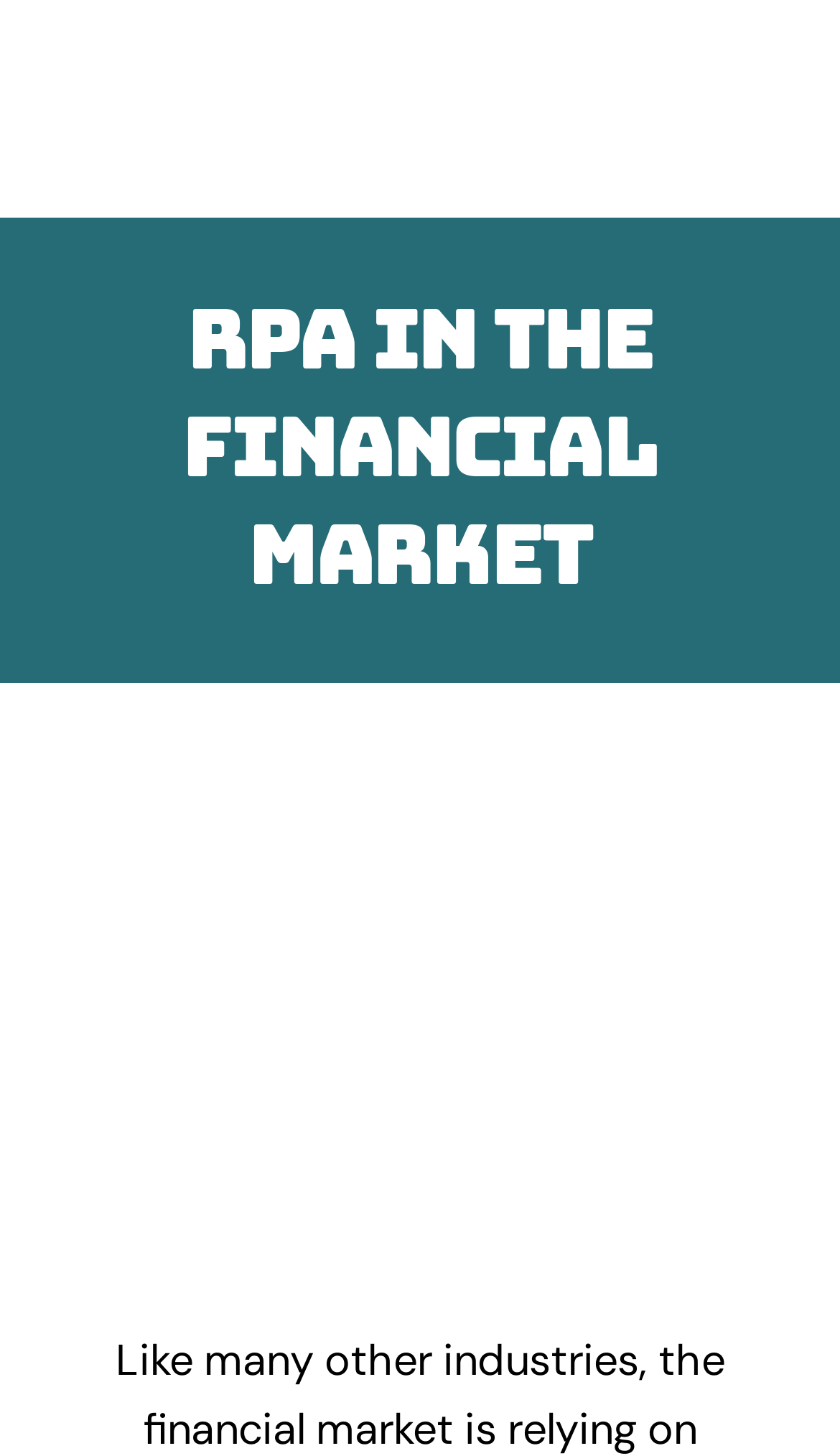What is the topic of the main image?
Look at the image and respond with a single word or a short phrase.

RPA in the Financial Market